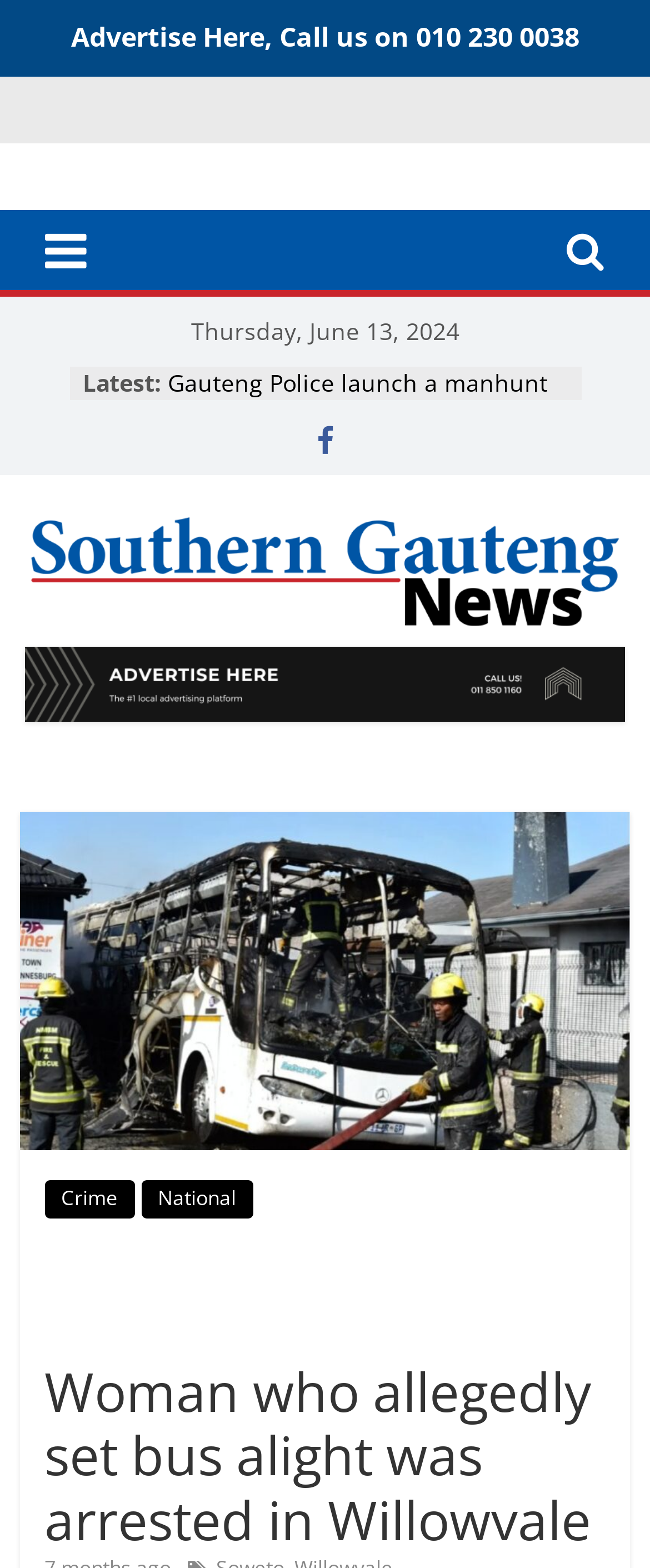What is the topic of the main news article?
Ensure your answer is thorough and detailed.

I determined the topic of the main news article by reading the heading 'Woman who allegedly set bus alight was arrested in Willowvale', which suggests that the article is about the arrest of a woman who allegedly set a bus on fire.